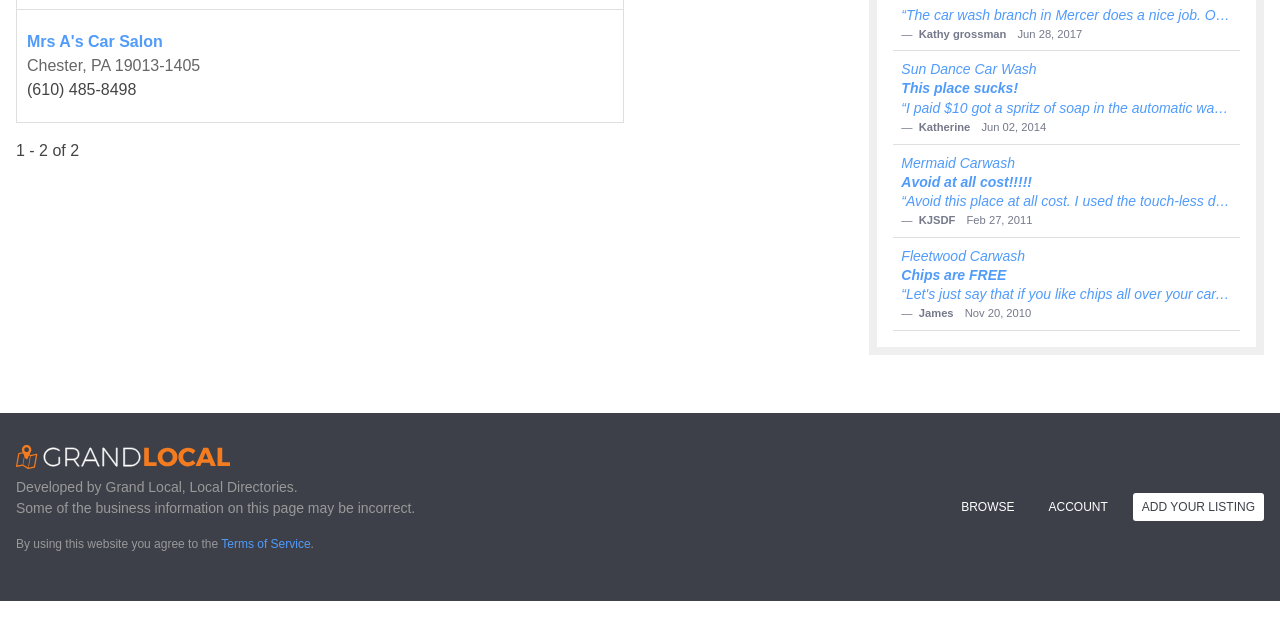Locate the bounding box for the described UI element: "Browse". Ensure the coordinates are four float numbers between 0 and 1, formatted as [left, top, right, bottom].

[0.744, 0.77, 0.8, 0.814]